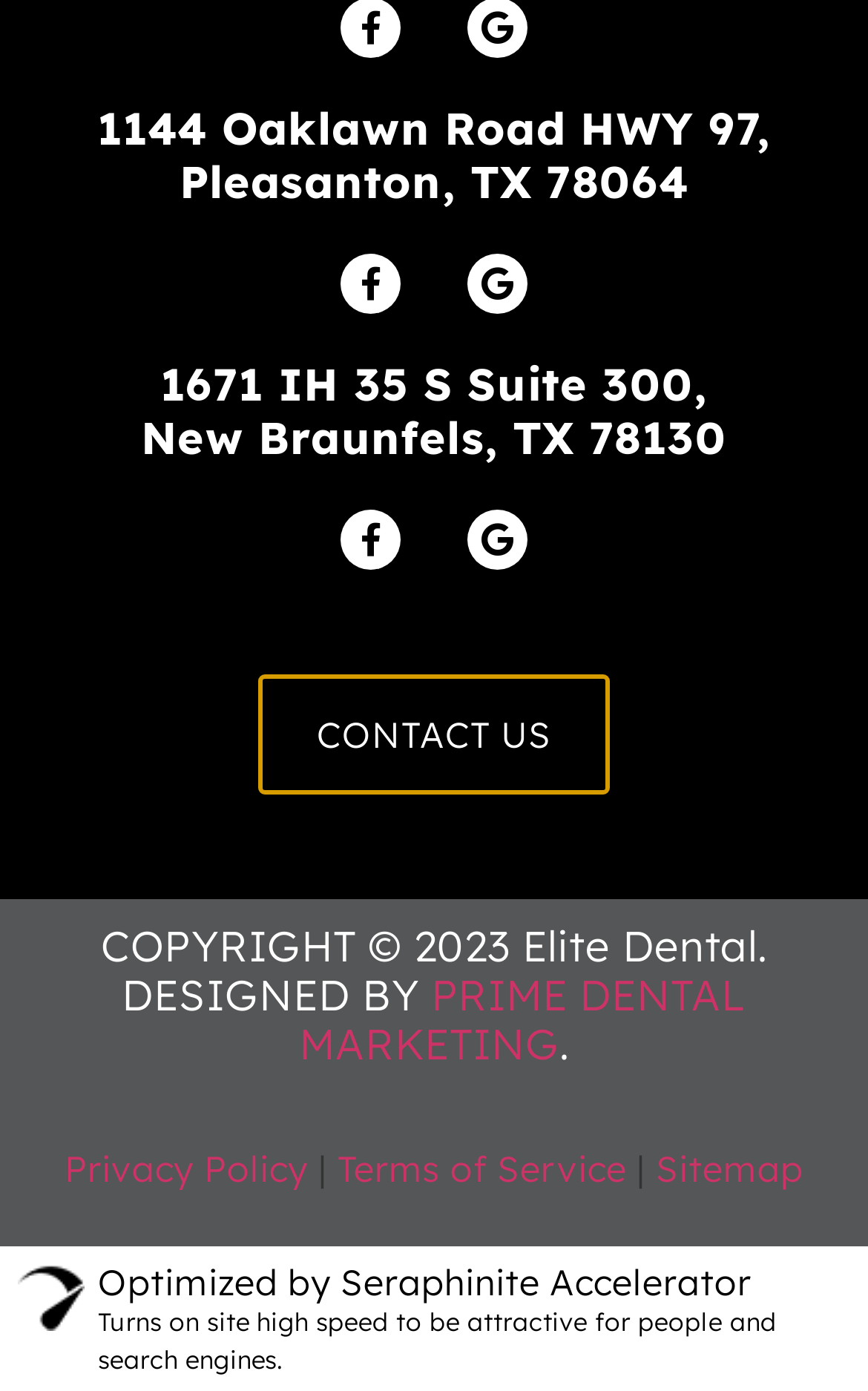Please identify the bounding box coordinates of the element I need to click to follow this instruction: "Learn about 'Cost to Hire a Painter'".

None